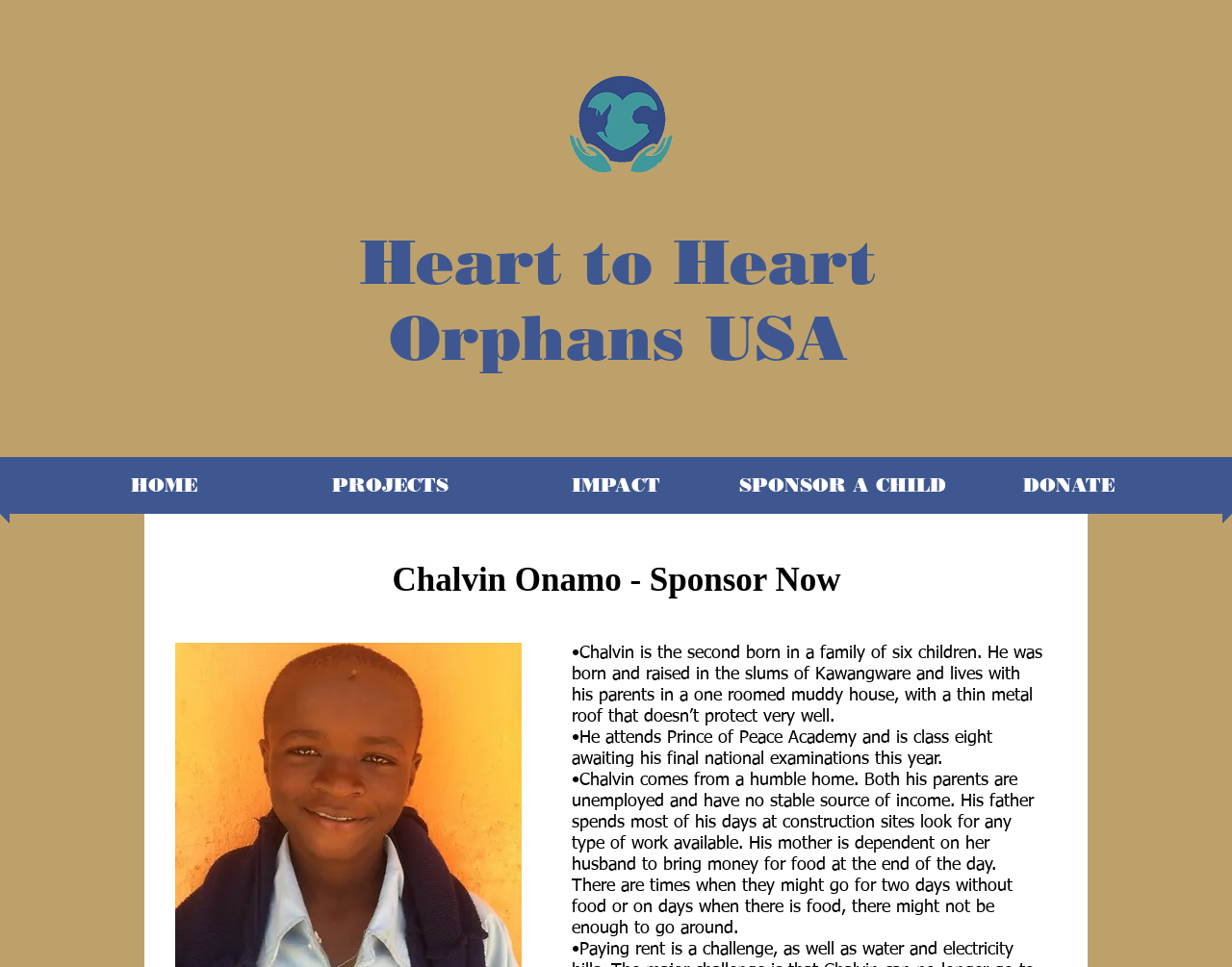Write an exhaustive caption that covers the webpage's main aspects.

The webpage is about Chalvin Onamo, a child sponsored by Heart to Heart USA. At the top, there is a link and an image of a heart, which is likely the organization's logo. Below the logo, there is a heading that reads "Heart to Heart Orphans USA". 

On the left side, there is a navigation menu with links to "HOME", "PROJECTS", "IMPACT", "SPONSOR A CHILD", and "DONATE". 

On the right side, there is a section dedicated to Chalvin Onamo, with a heading that reads "Chalvin Onamo - Sponsor Now". Below this heading, there are three paragraphs of text that describe Chalvin's life, including his family background, education, and living conditions.